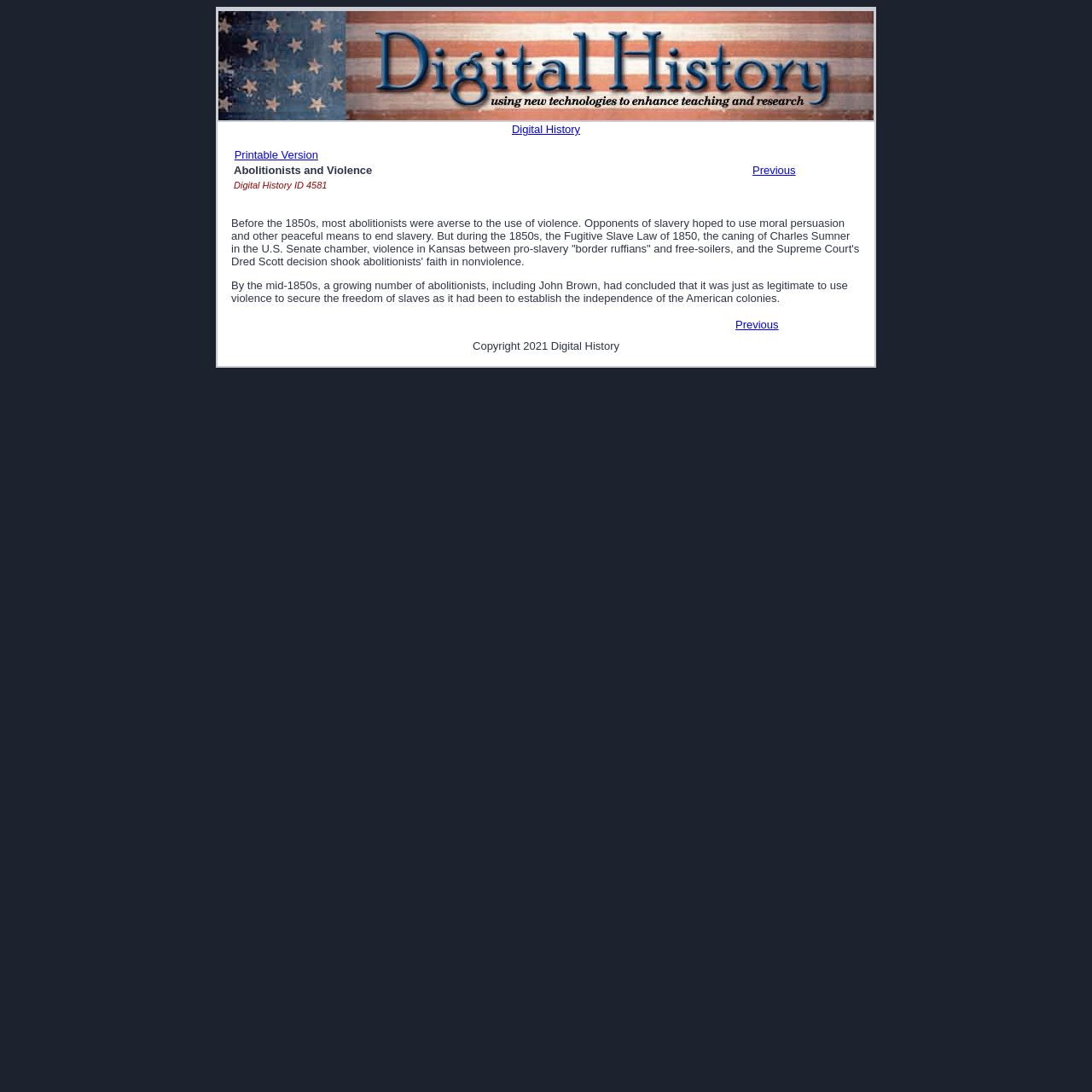Give a detailed overview of the webpage's appearance and contents.

The webpage is about Digital History, specifically focusing on the topic of Abolitionists and Violence. At the top, there is a table with a single row and two columns. The first column contains an image, while the second column has a table with multiple rows. 

In the second column, there is a header with a link to "Digital History" and a table with several rows. The first row has a link to "Printable Version" and a table with three columns. The first column has the title "Abolitionists and Violence", the second column has a link to "Previous", and the third column is empty. 

Below this, there is a block of text that discusses how abolitionists' views on violence changed during the 1850s. The text explains that before the 1850s, most abolitionists were against using violence, but events such as the Fugitive Slave Law, the caning of Charles Sumner, and the Dred Scott decision led many to conclude that violence was a legitimate means to secure freedom for slaves. 

Further down, there is another table with a single row and two columns. The first column has a link to "Previous", and the second column is empty. Finally, at the bottom, there is a copyright notice stating "Copyright 2021 Digital History".